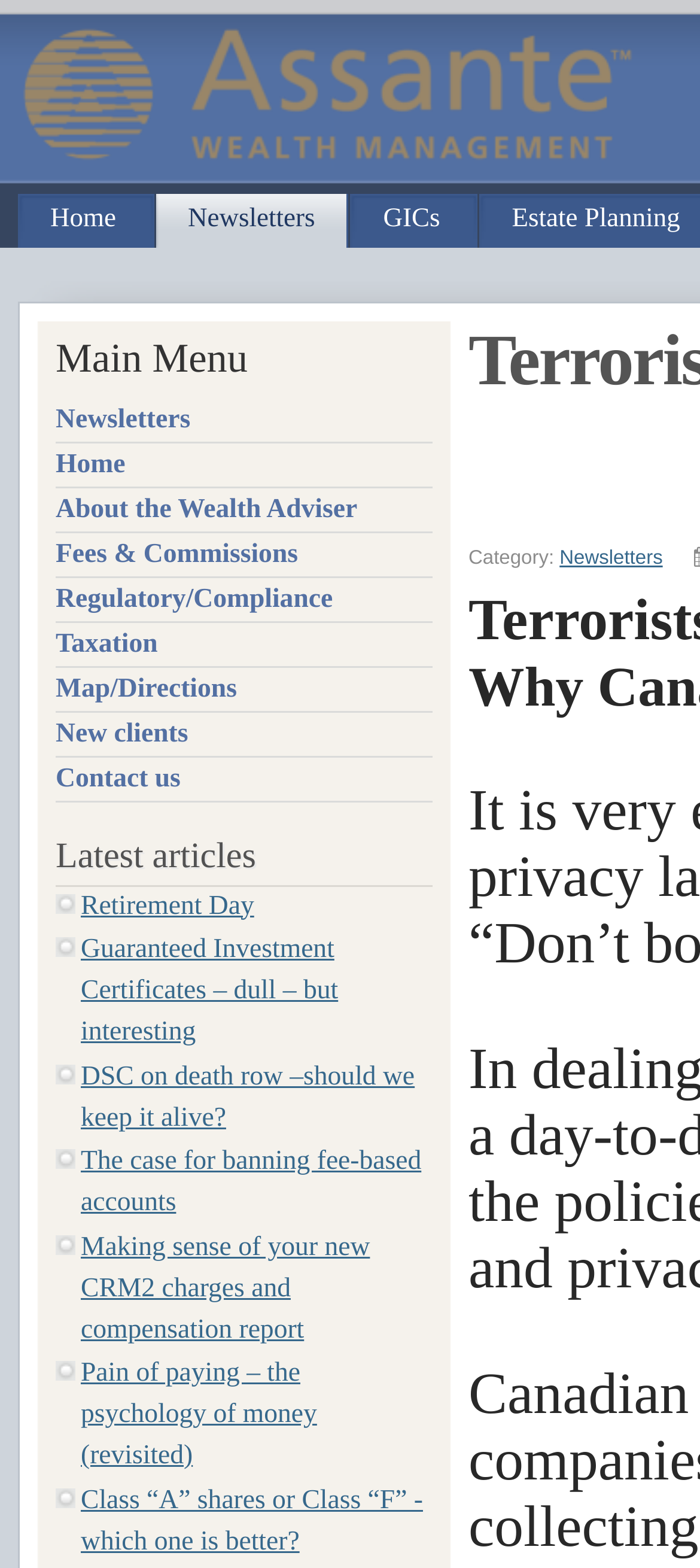Using floating point numbers between 0 and 1, provide the bounding box coordinates in the format (top-left x, top-left y, bottom-right x, bottom-right y). Locate the UI element described here: Map/Directions

[0.079, 0.425, 0.618, 0.454]